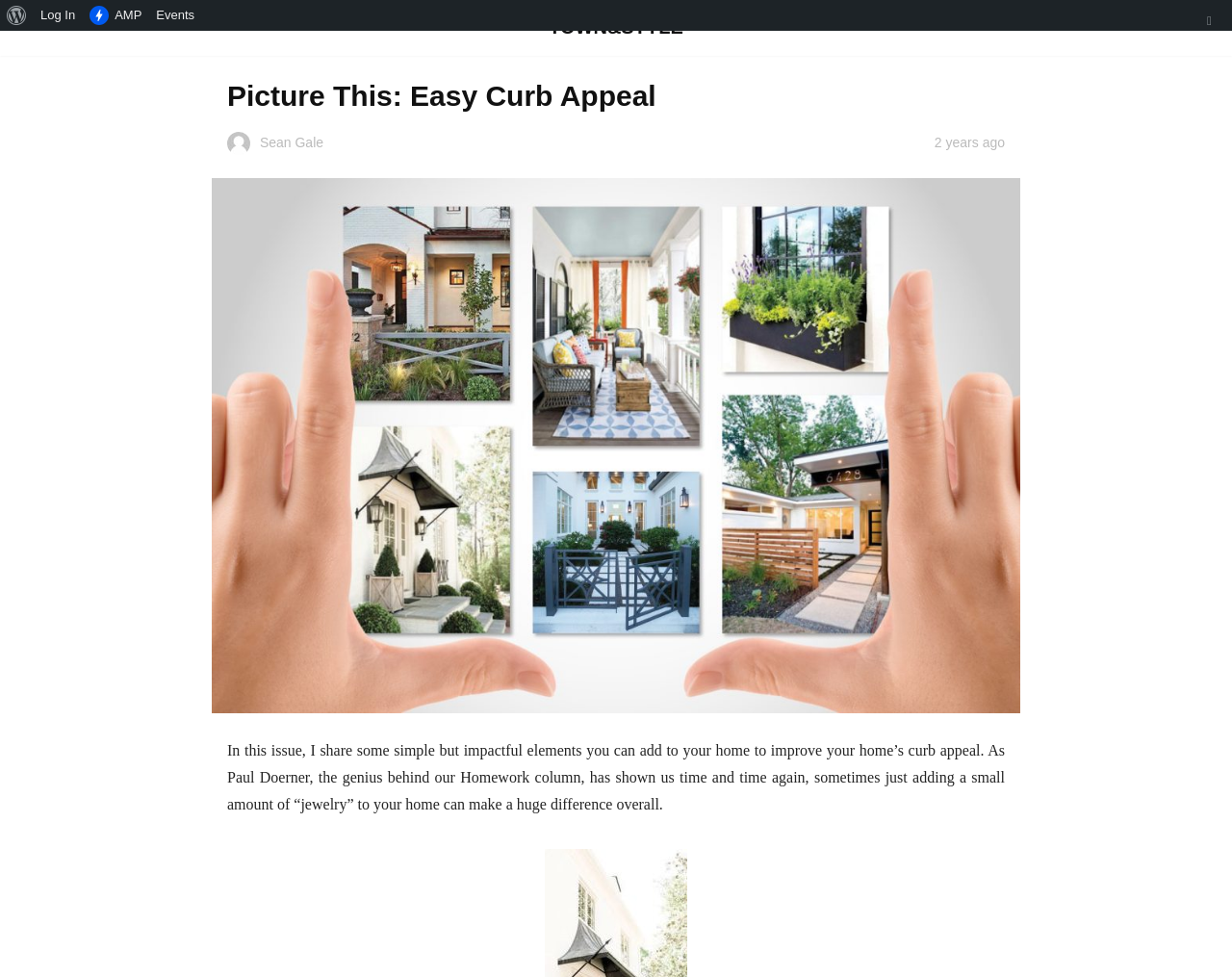Predict the bounding box of the UI element based on the description: "AMP". The coordinates should be four float numbers between 0 and 1, formatted as [left, top, right, bottom].

[0.067, 0.0, 0.121, 0.032]